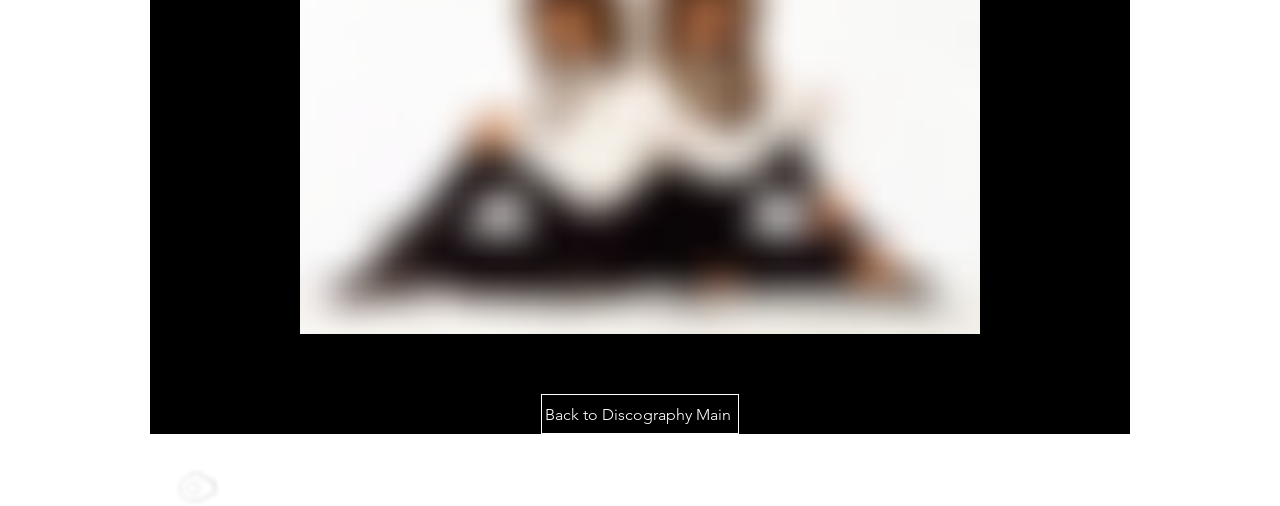Given the description "aria-label="Wix Facebook page"", determine the bounding box of the corresponding UI element.

[0.799, 0.929, 0.823, 0.988]